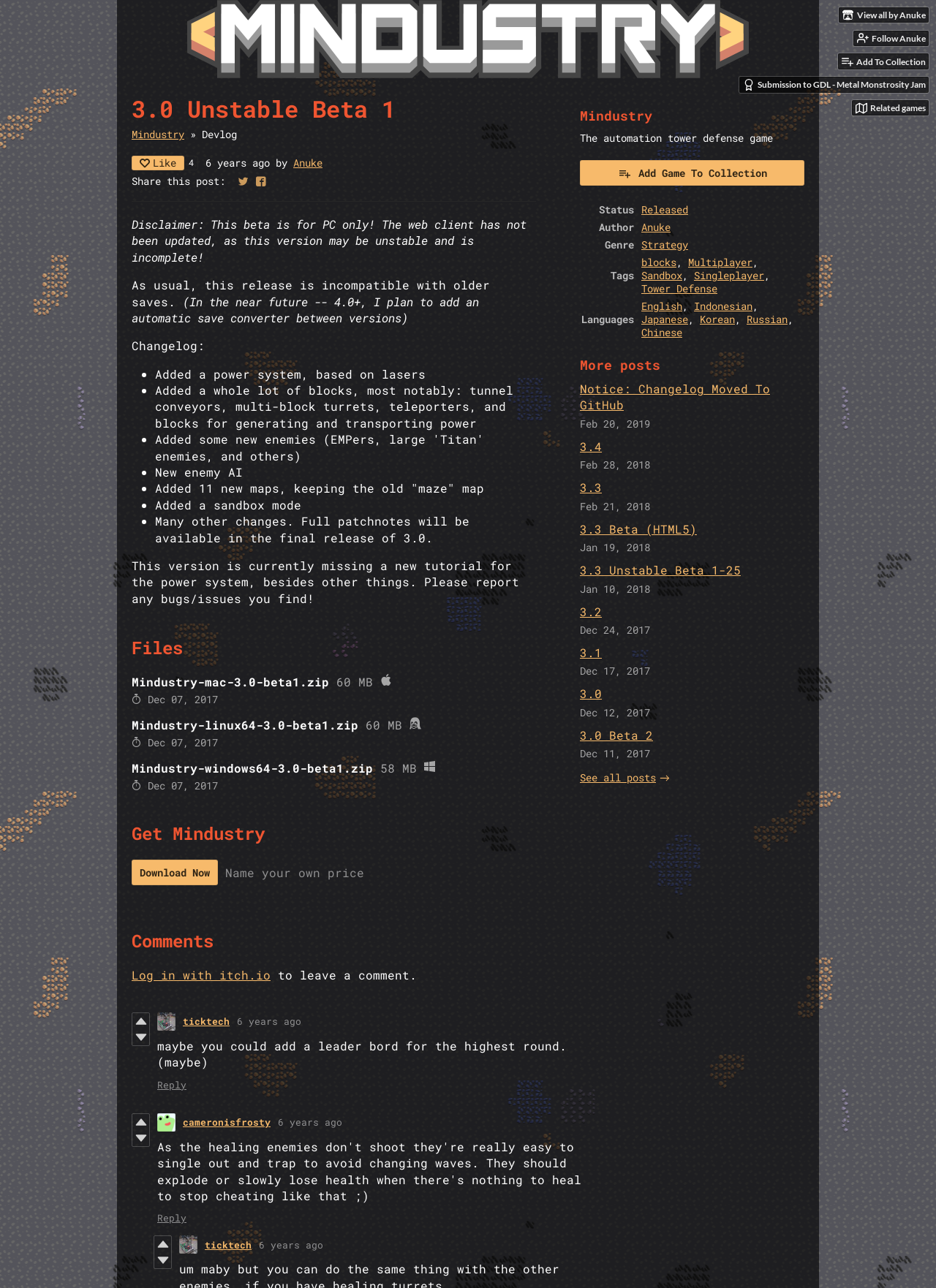Identify the bounding box coordinates of the clickable region required to complete the instruction: "Download Now". The coordinates should be given as four float numbers within the range of 0 and 1, i.e., [left, top, right, bottom].

[0.141, 0.667, 0.233, 0.687]